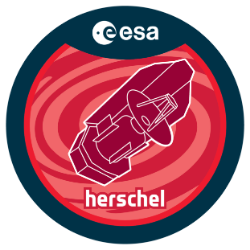What is the shape of the logo?
Offer a detailed and exhaustive answer to the question.

The logo is circular in shape, which provides a clean and symmetrical design that effectively showcases the stylized illustration of the Herschel telescope.